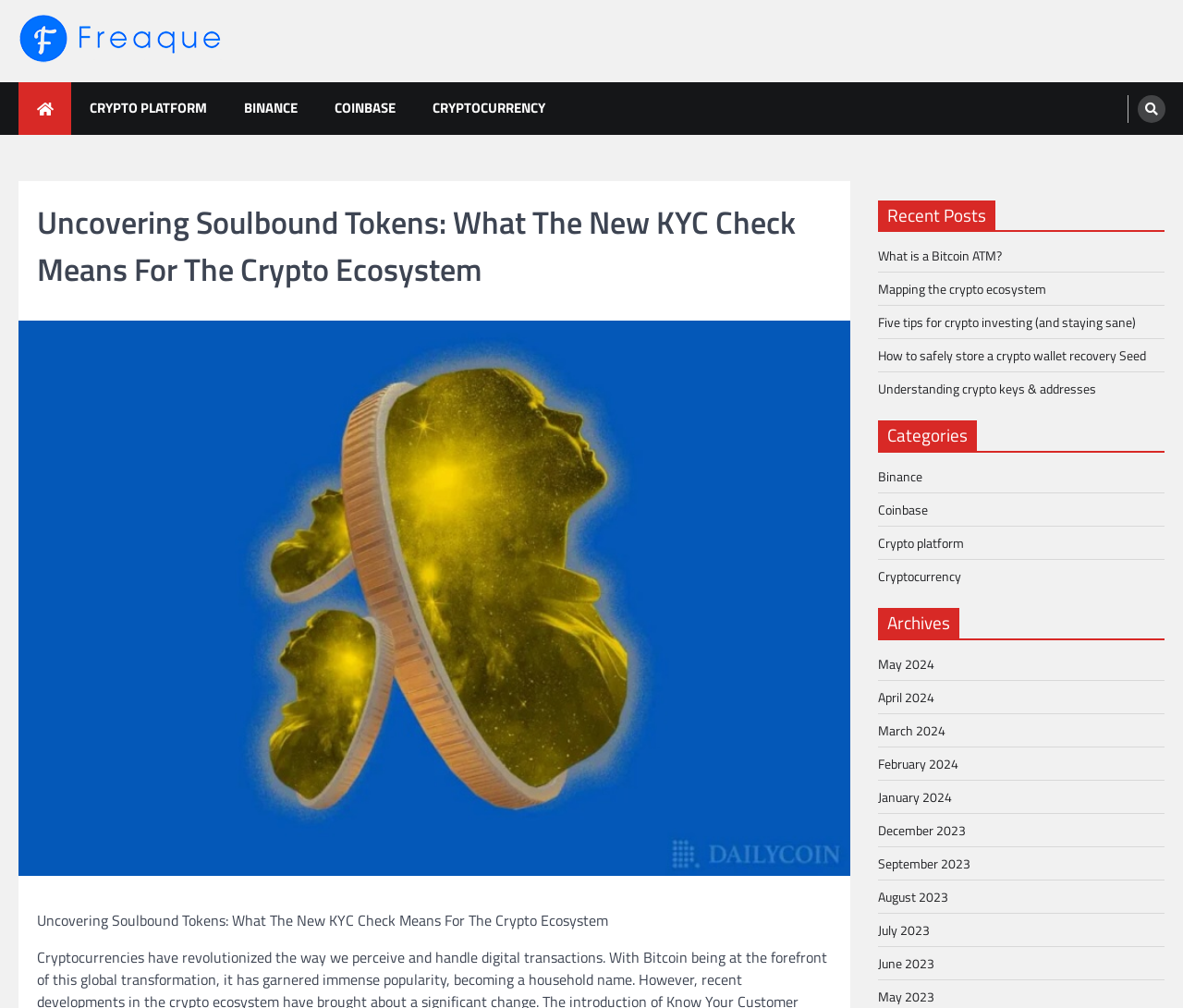How many categories are listed?
Analyze the image and provide a thorough answer to the question.

The categories are listed under the 'Categories' heading, which has a bounding box of [0.742, 0.417, 0.984, 0.449]. There are four links listed under this heading, which are 'Binance', 'Coinbase', 'Crypto platform', and 'Cryptocurrency'. Therefore, there are four categories listed.